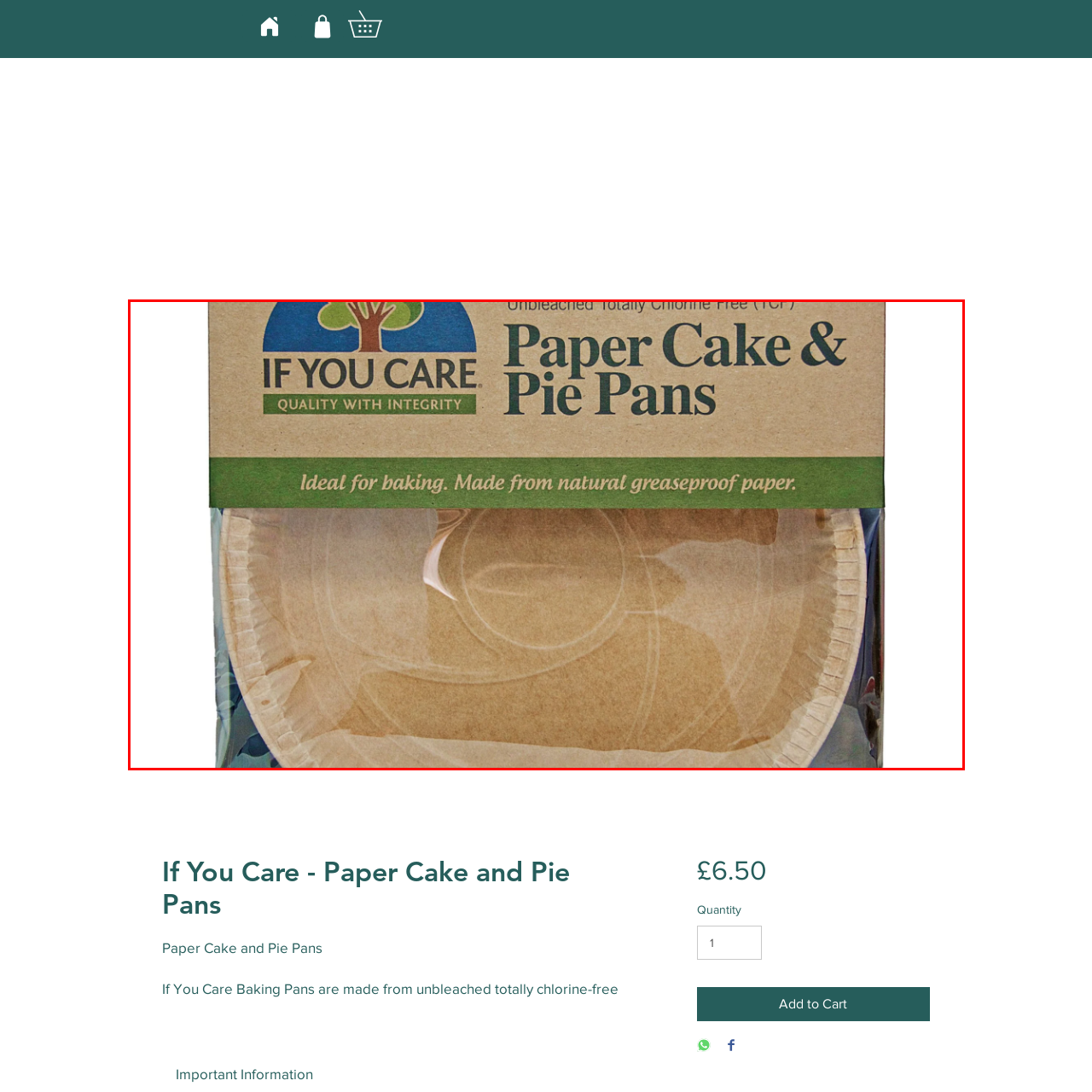Elaborate on the details of the image that is highlighted by the red boundary.

The image showcases a package of "If You Care" Paper Cake and Pie Pans, prominently featuring the brand's logo and description. The packaging emphasizes the eco-friendly aspect of the product, citing that the pans are made from unbleached, totally chlorine-free (TCF) greaseproof paper. The label includes the phrase "Ideal for baking. Made from natural greaseproof paper," highlighting the convenience and environmental benefits of choosing these baking pans over traditional options. The overall design combines clarity with an inviting appearance, reinforcing the brand's commitment to quality and sustainability.